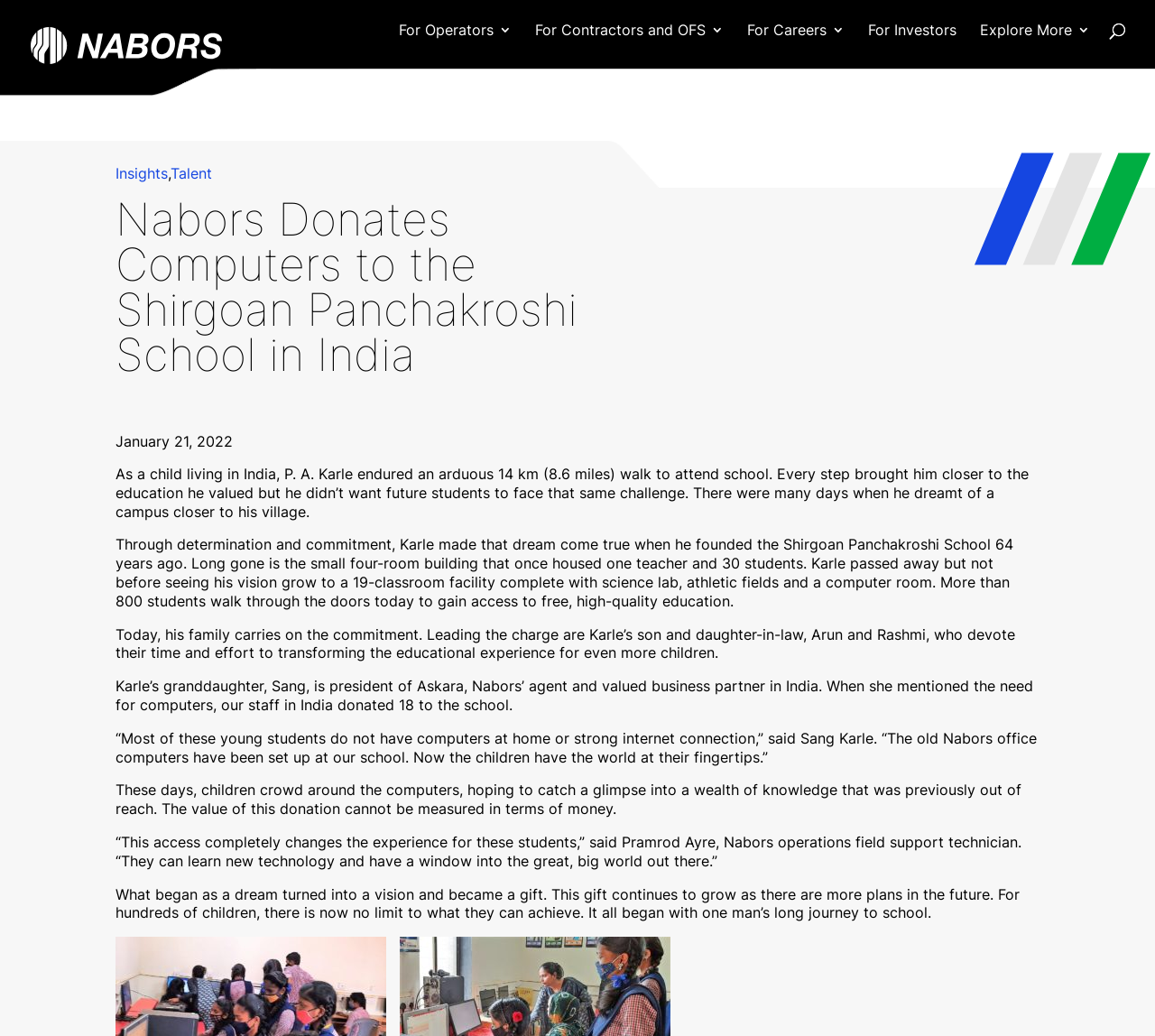Refer to the image and offer a detailed explanation in response to the question: Who donated computers to the school?

I found the answer by reading the text content of the webpage, specifically the paragraph that mentions 'our staff in India donated 18 to the school.' and the context of the article which is about Nabors' donation to the school.